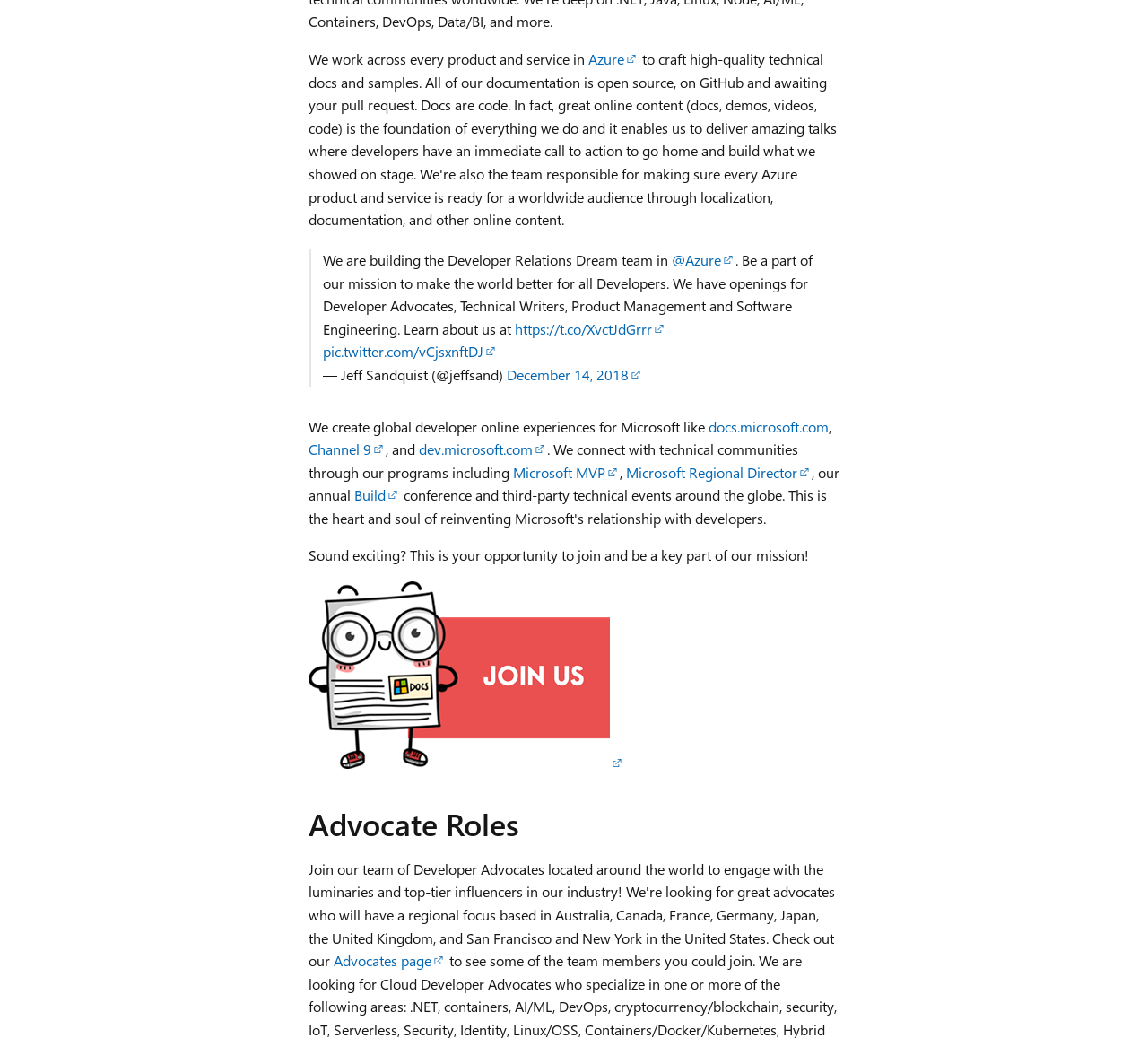Consider the image and give a detailed and elaborate answer to the question: 
What is the name of the website mentioned in the text?

The question asks for the name of the website mentioned in the text. After carefully reading the text, I found the mention of 'docs.microsoft.com' in the sentence 'We create global developer online experiences for Microsoft like docs.microsoft.com'.